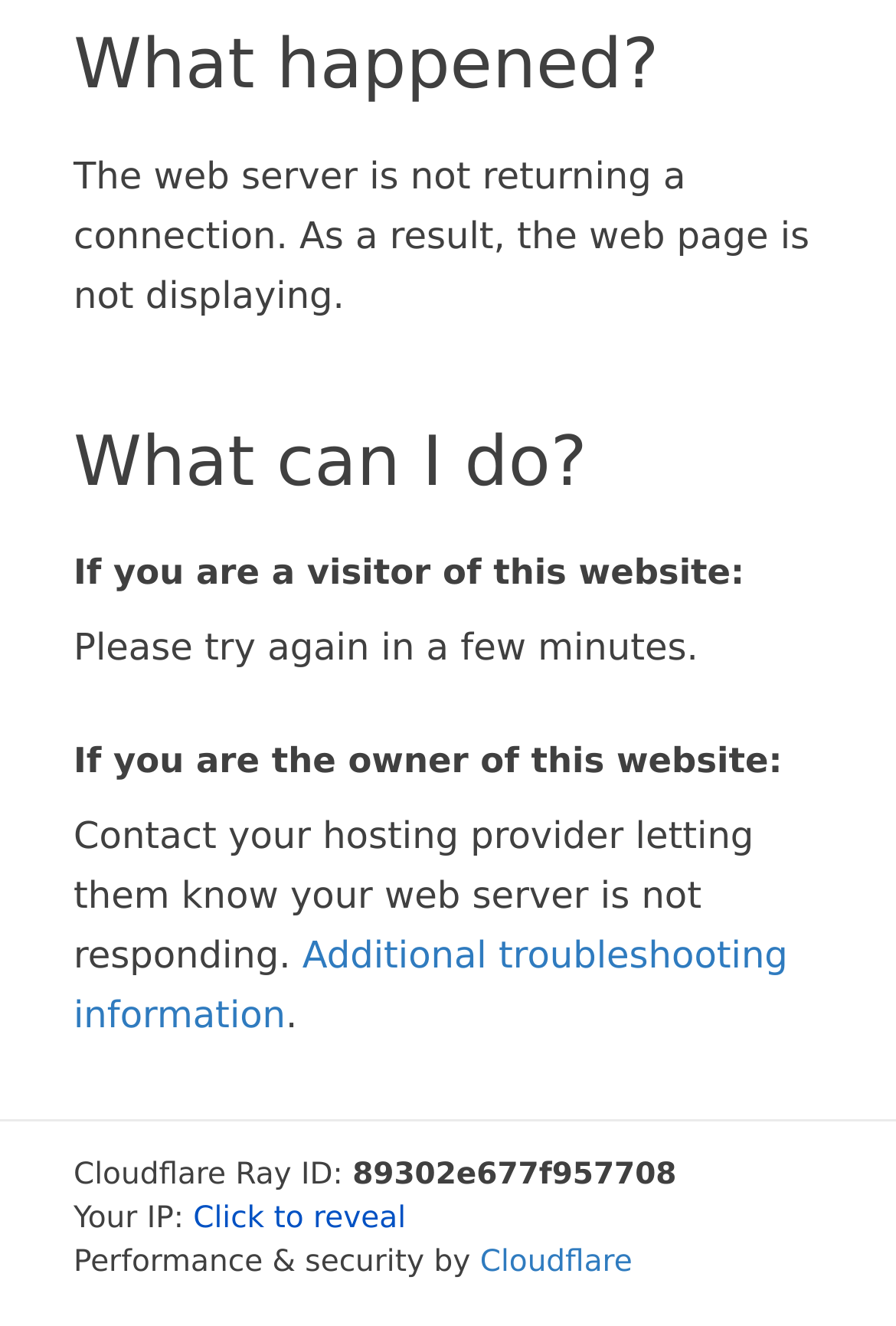Use a single word or phrase to answer the question: 
What should a visitor of this website do?

Try again in a few minutes